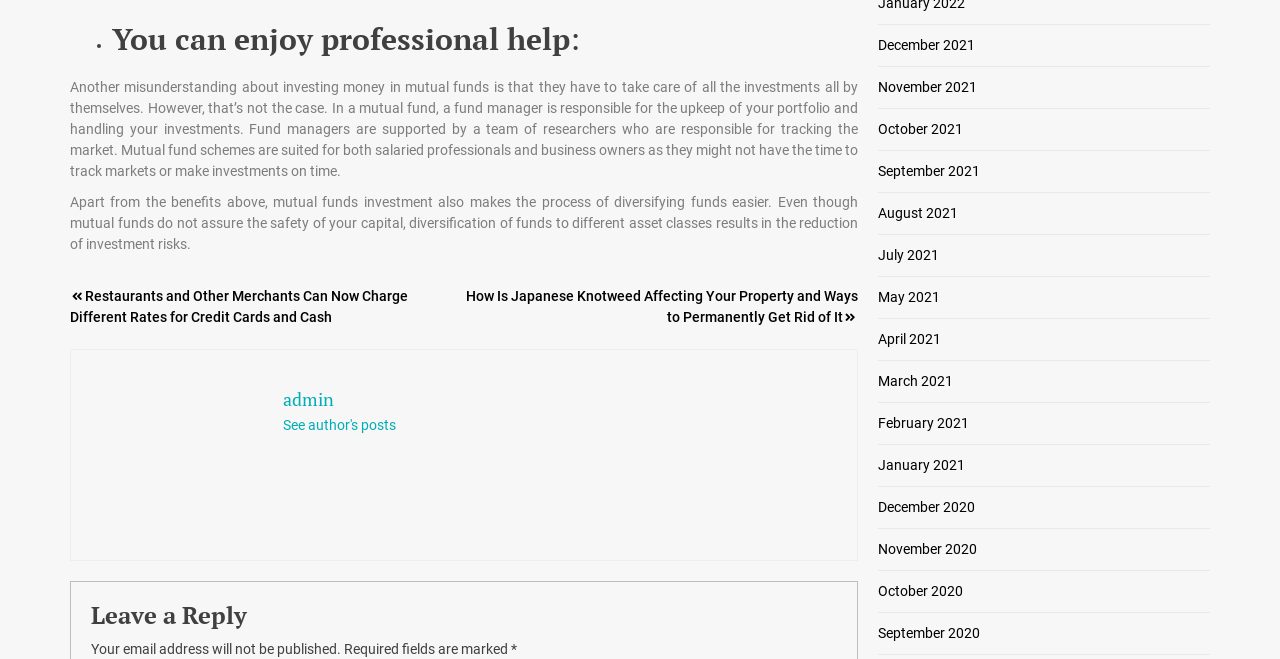Could you specify the bounding box coordinates for the clickable section to complete the following instruction: "Read the article about 'Restaurants and Other Merchants Can Now Charge Different Rates for Credit Cards and Cash'"?

[0.055, 0.438, 0.319, 0.494]